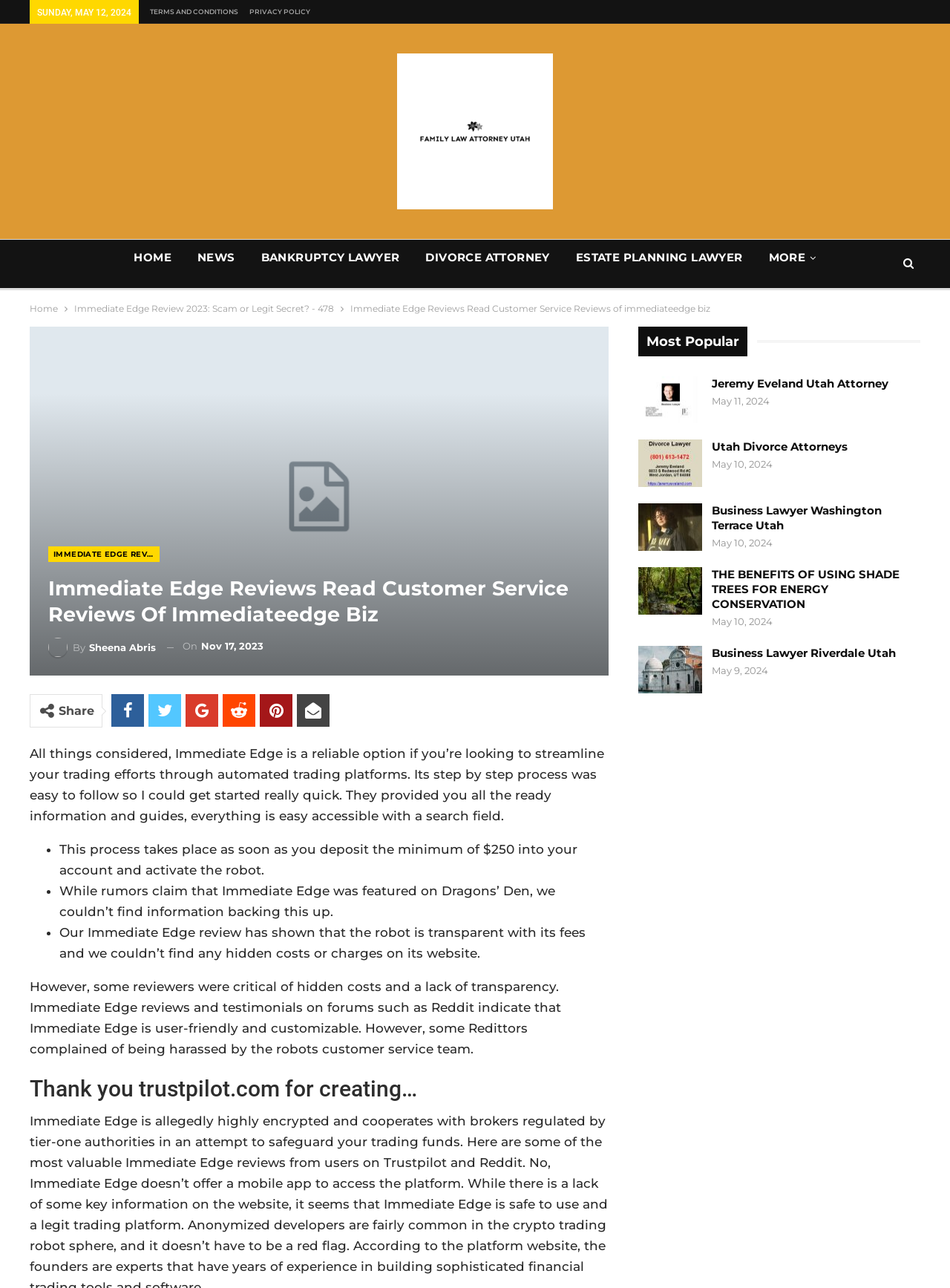Please determine the bounding box coordinates for the UI element described as: "title="Business Lawyer Washington Terrace Utah"".

[0.672, 0.391, 0.739, 0.427]